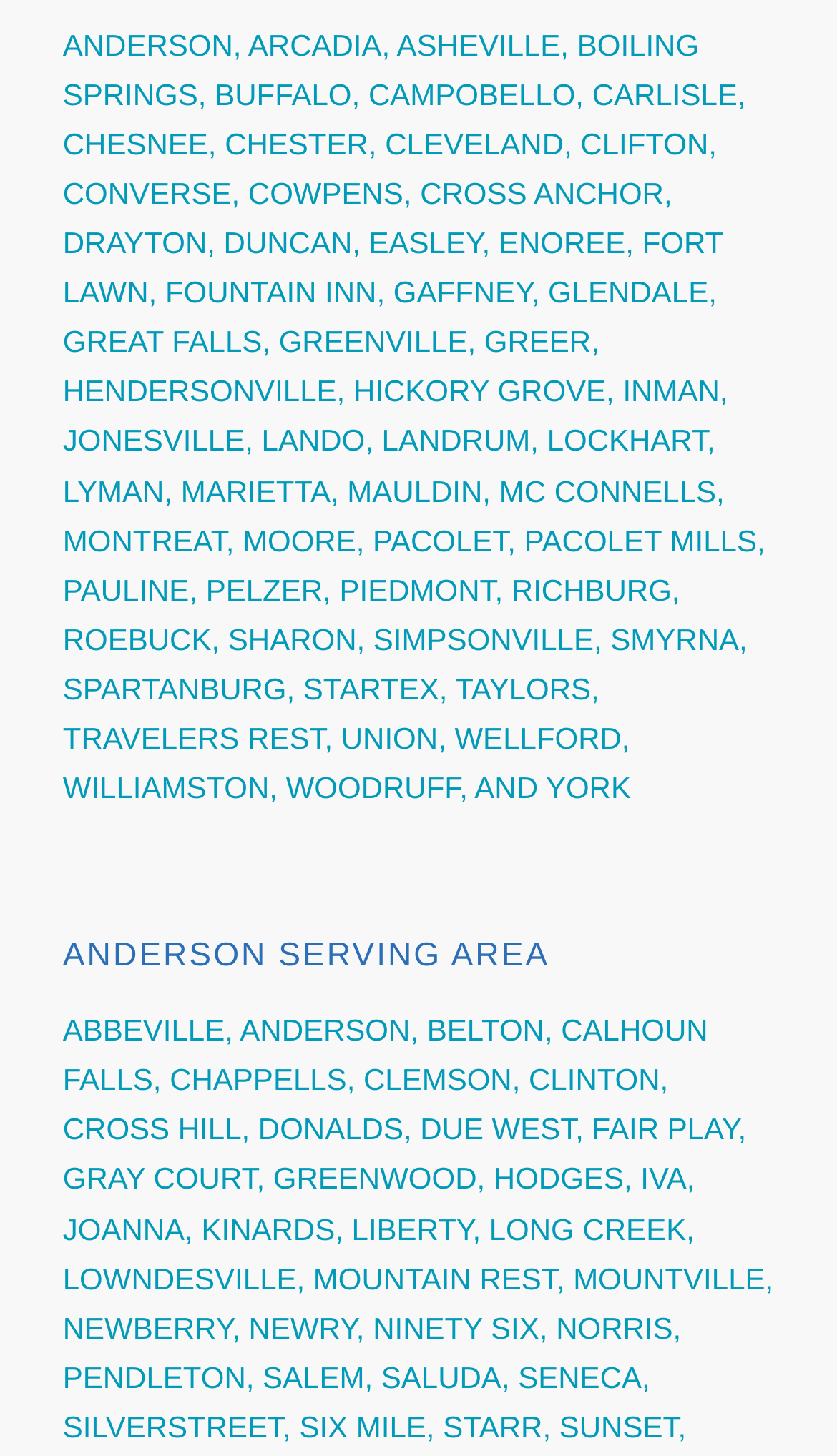Please indicate the bounding box coordinates for the clickable area to complete the following task: "click on ANDERSON link". The coordinates should be specified as four float numbers between 0 and 1, i.e., [left, top, right, bottom].

[0.075, 0.019, 0.288, 0.042]